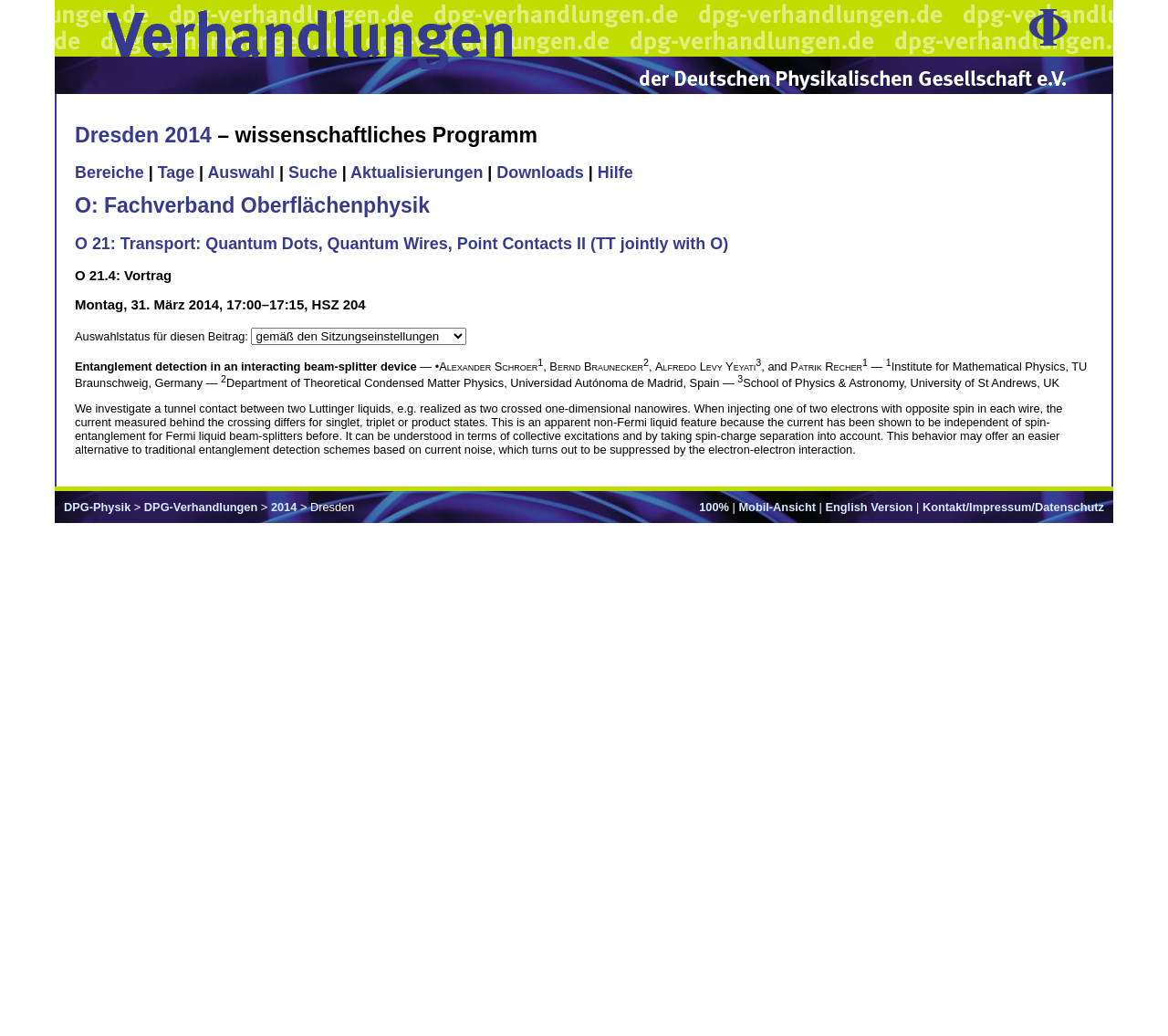Can you identify the bounding box coordinates of the clickable region needed to carry out this instruction: 'View the image in a new window'? The coordinates should be four float numbers within the range of 0 to 1, stated as [left, top, right, bottom].

None